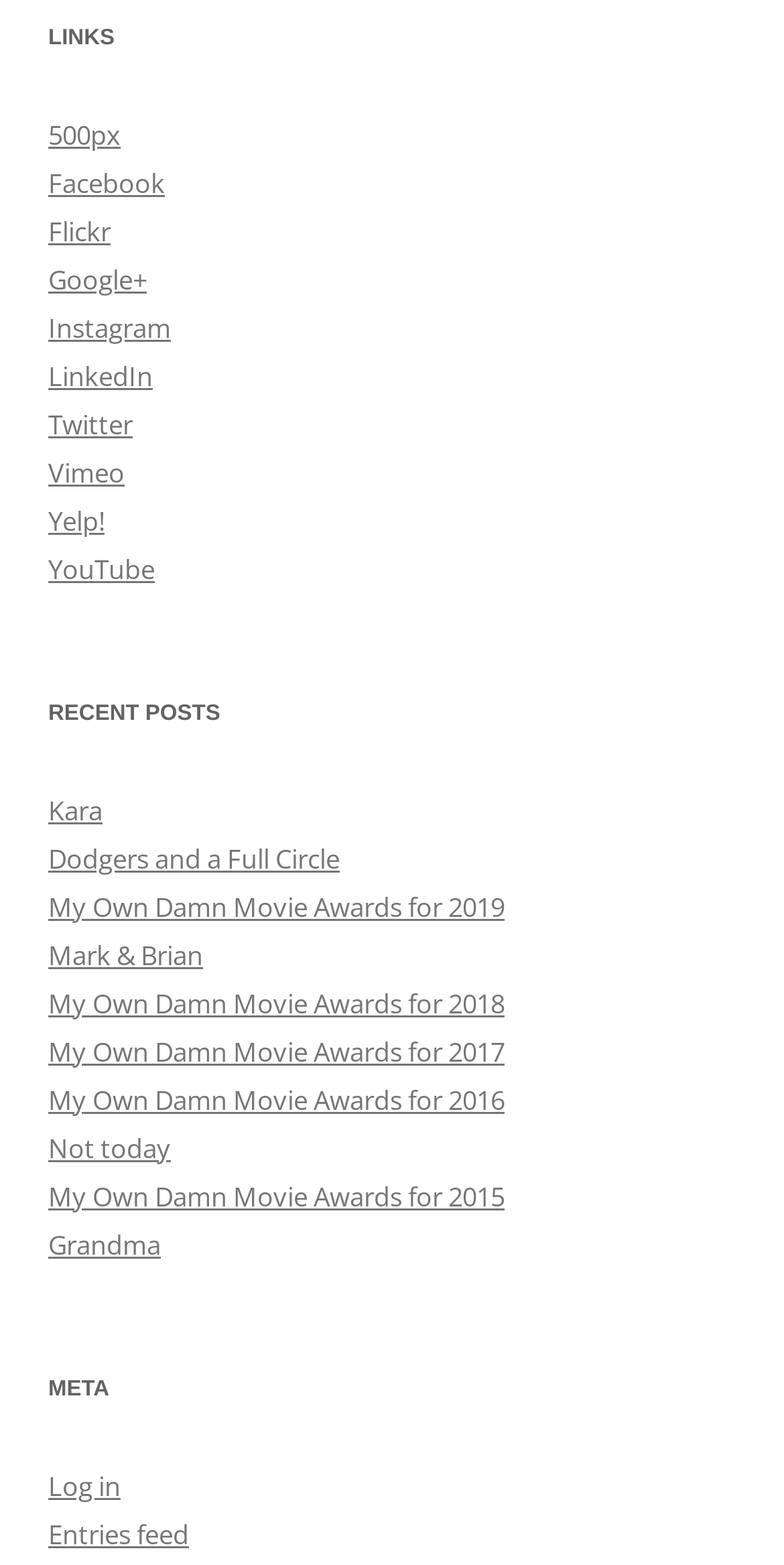Please provide the bounding box coordinates in the format (top-left x, top-left y, bottom-right x, bottom-right y). Remember, all values are floating point numbers between 0 and 1. What is the bounding box coordinate of the region described as: Dodgers and a Full Circle

[0.062, 0.536, 0.433, 0.56]